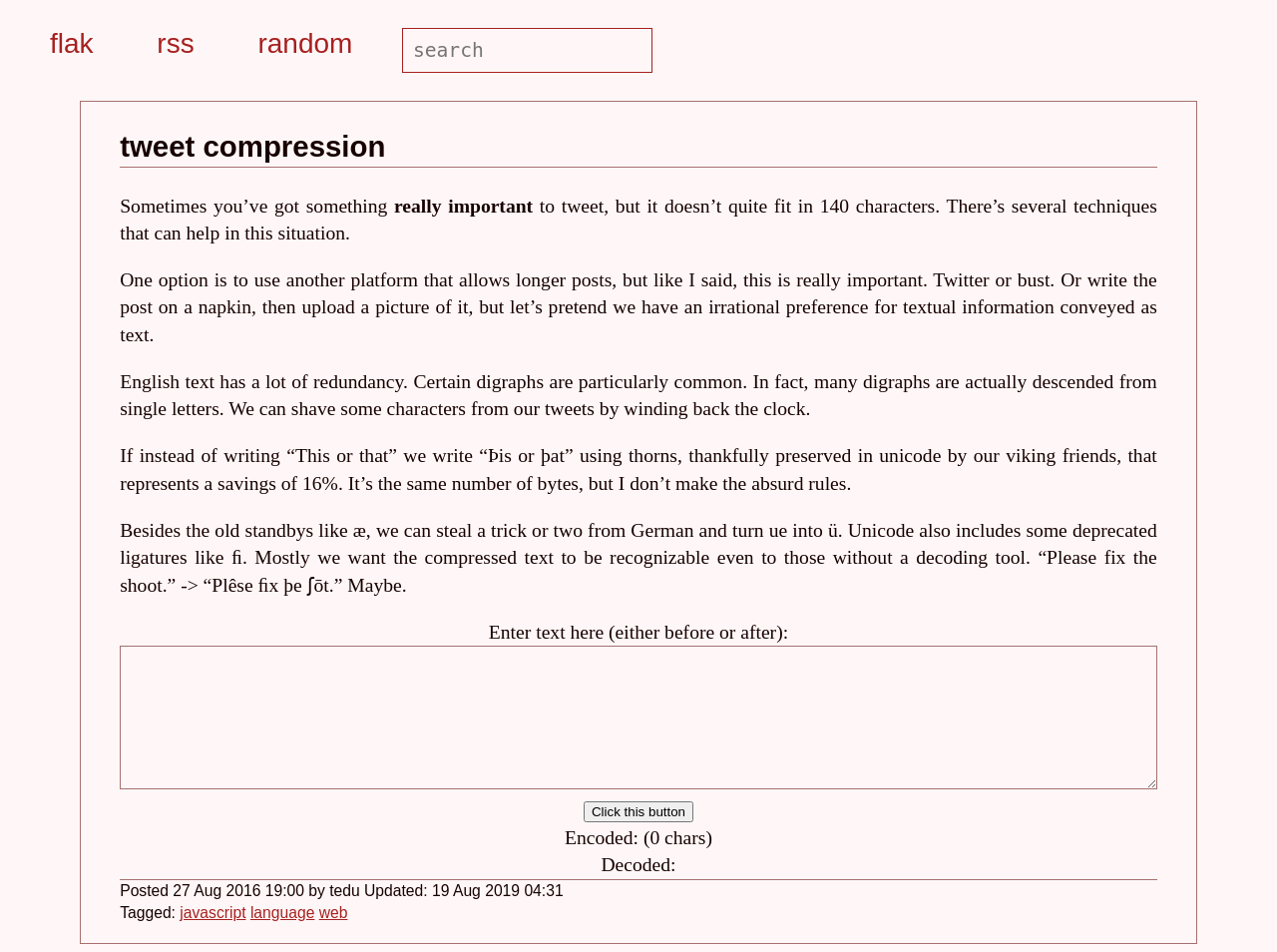What is the recommended approach to tweet compression?
From the details in the image, answer the question comprehensively.

The webpage suggests using Unicode characters, such as thorns and ligatures, to replace common digraphs in English text. This approach can shave off characters from the tweet, making it fit within the 140 character limit.